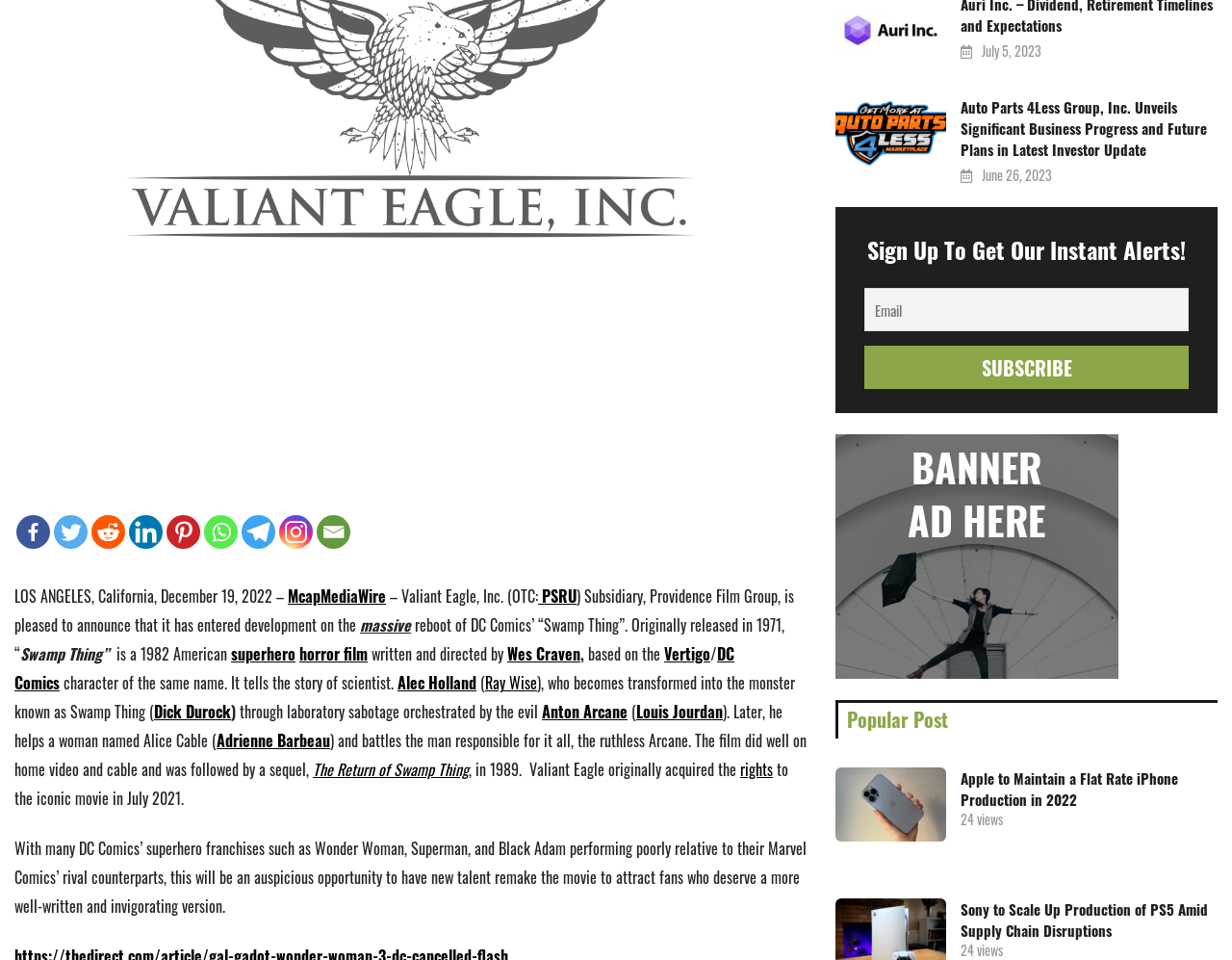Calculate the bounding box coordinates for the UI element based on the following description: "The Return of Swamp Thing". Ensure the coordinates are four float numbers between 0 and 1, i.e., [left, top, right, bottom].

[0.254, 0.79, 0.38, 0.814]